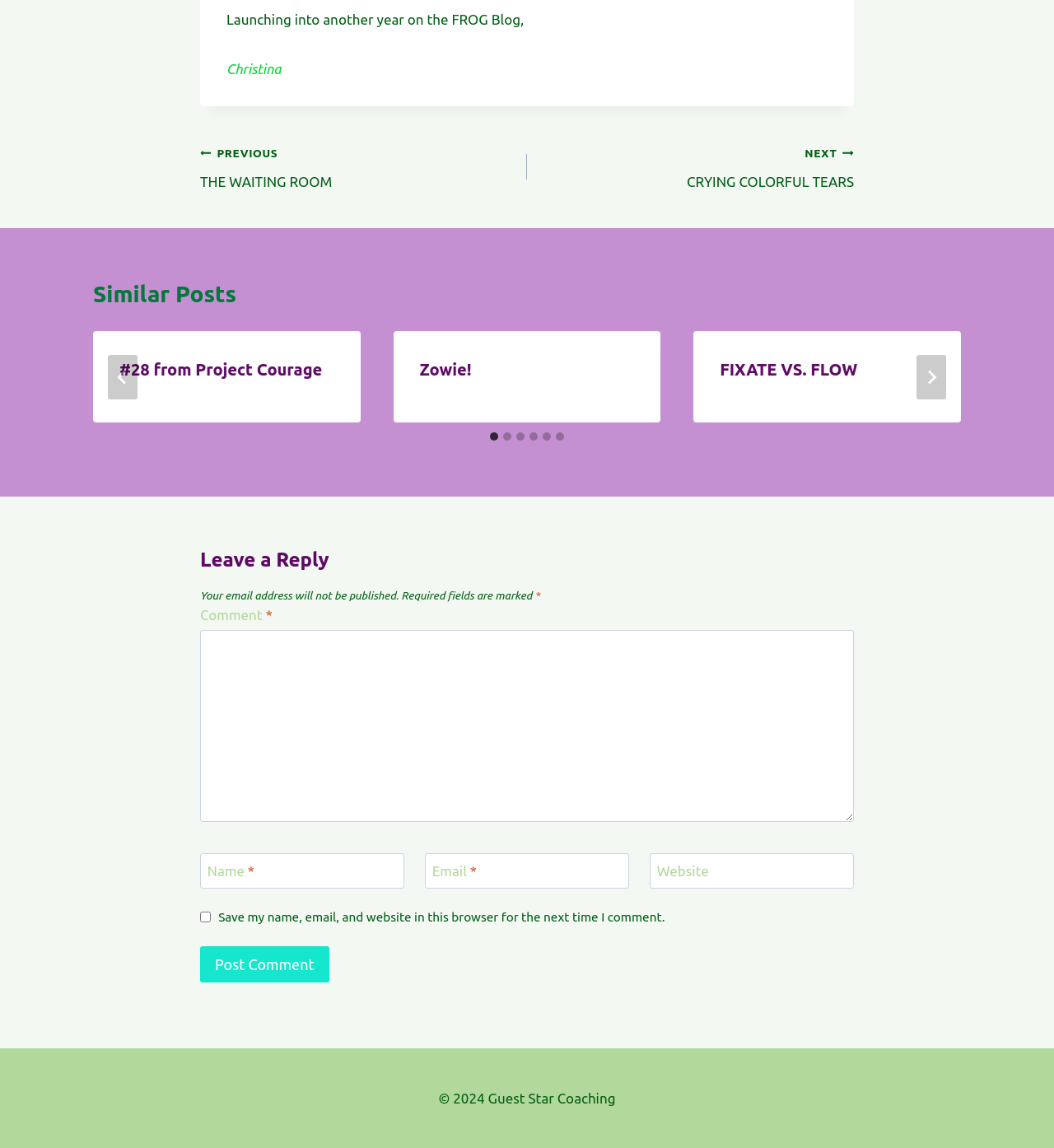What is the title of the blog post?
Carefully analyze the image and provide a thorough answer to the question.

The title of the blog post can be found at the top of the webpage, which is 'Launching into another year on the FROG Blog'. This is a static text element with a bounding box of [0.215, 0.01, 0.497, 0.024].